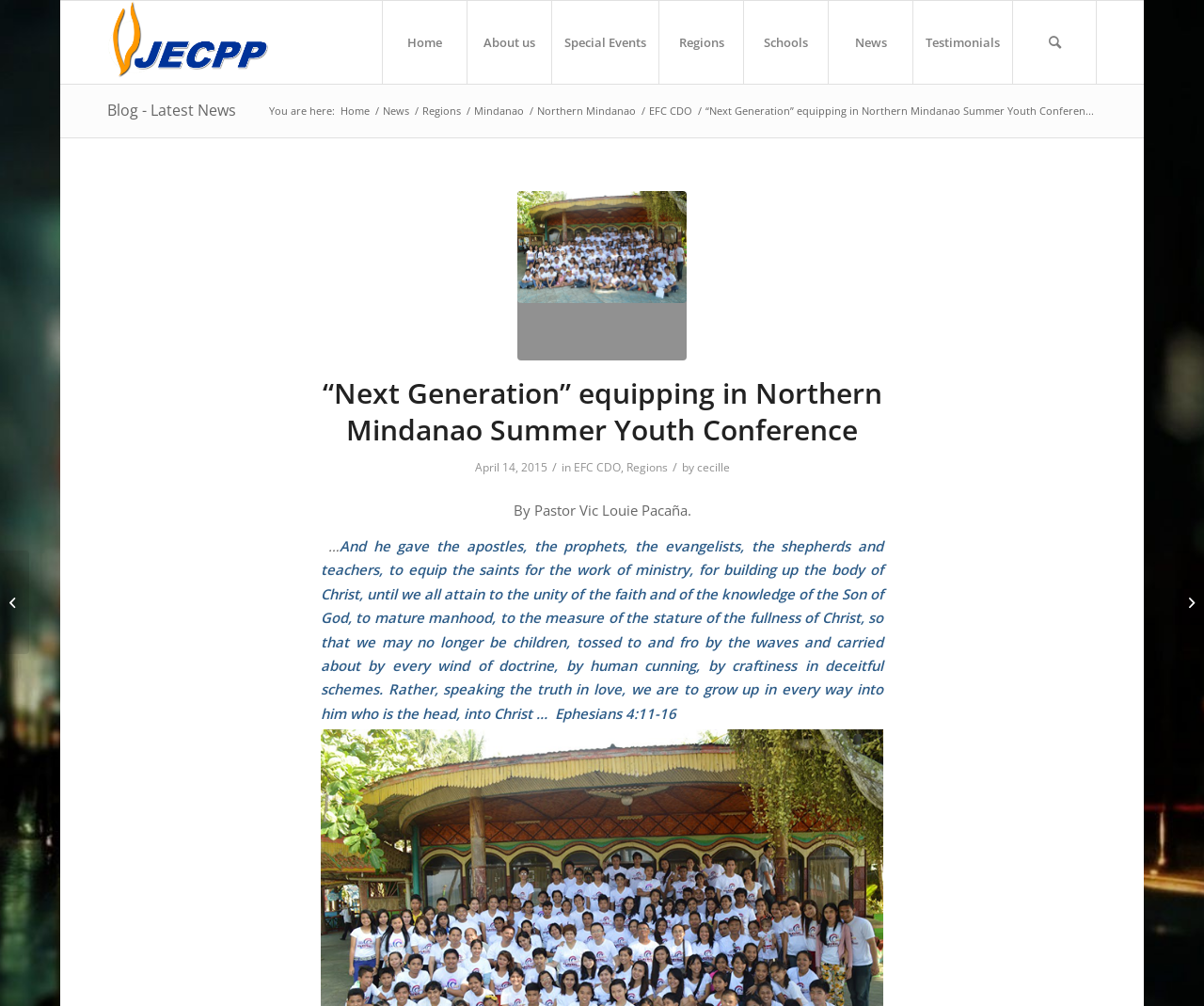Could you determine the bounding box coordinates of the clickable element to complete the instruction: "Click the 'Home' menu item"? Provide the coordinates as four float numbers between 0 and 1, i.e., [left, top, right, bottom].

[0.317, 0.001, 0.388, 0.083]